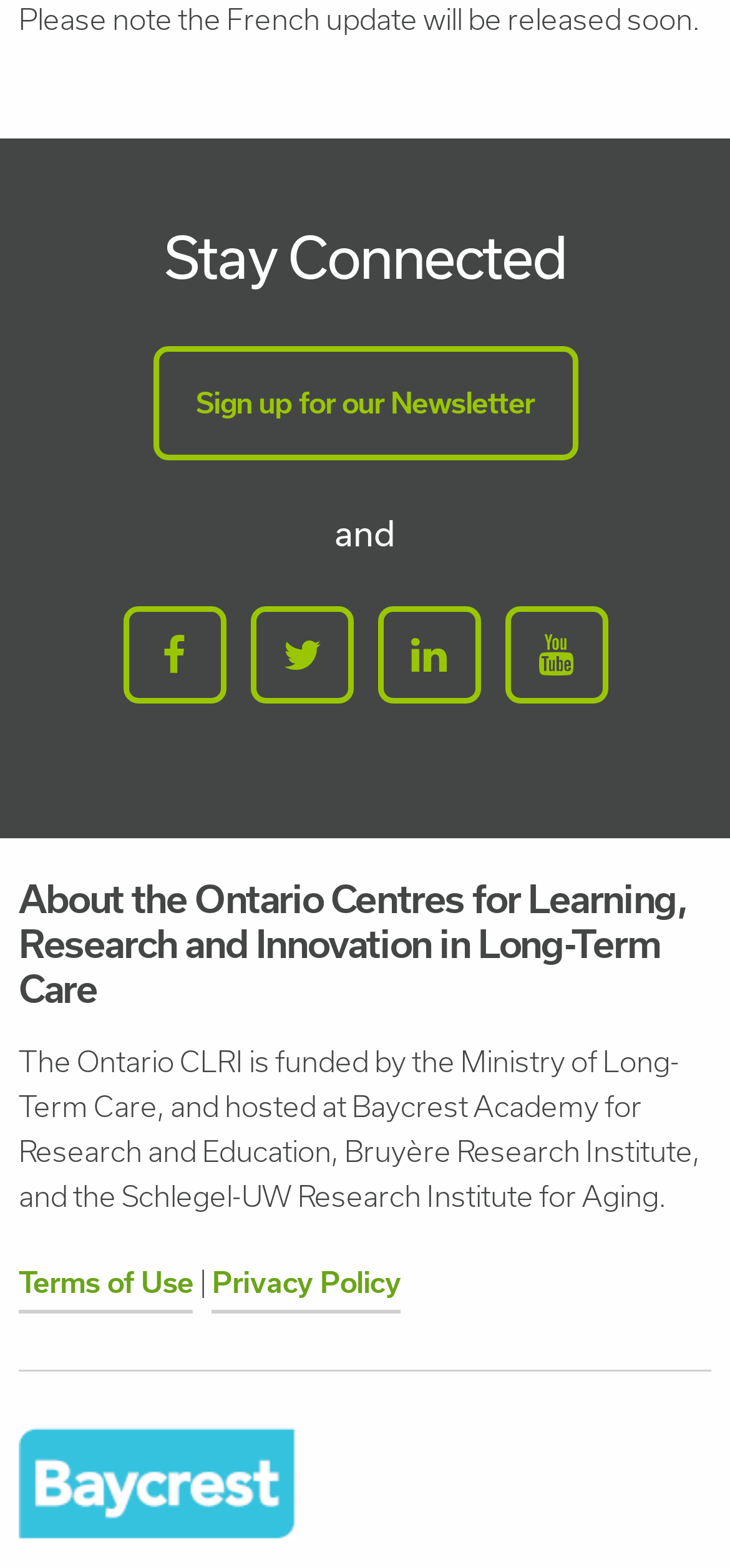How many social media links are provided?
Refer to the screenshot and answer in one word or phrase.

4